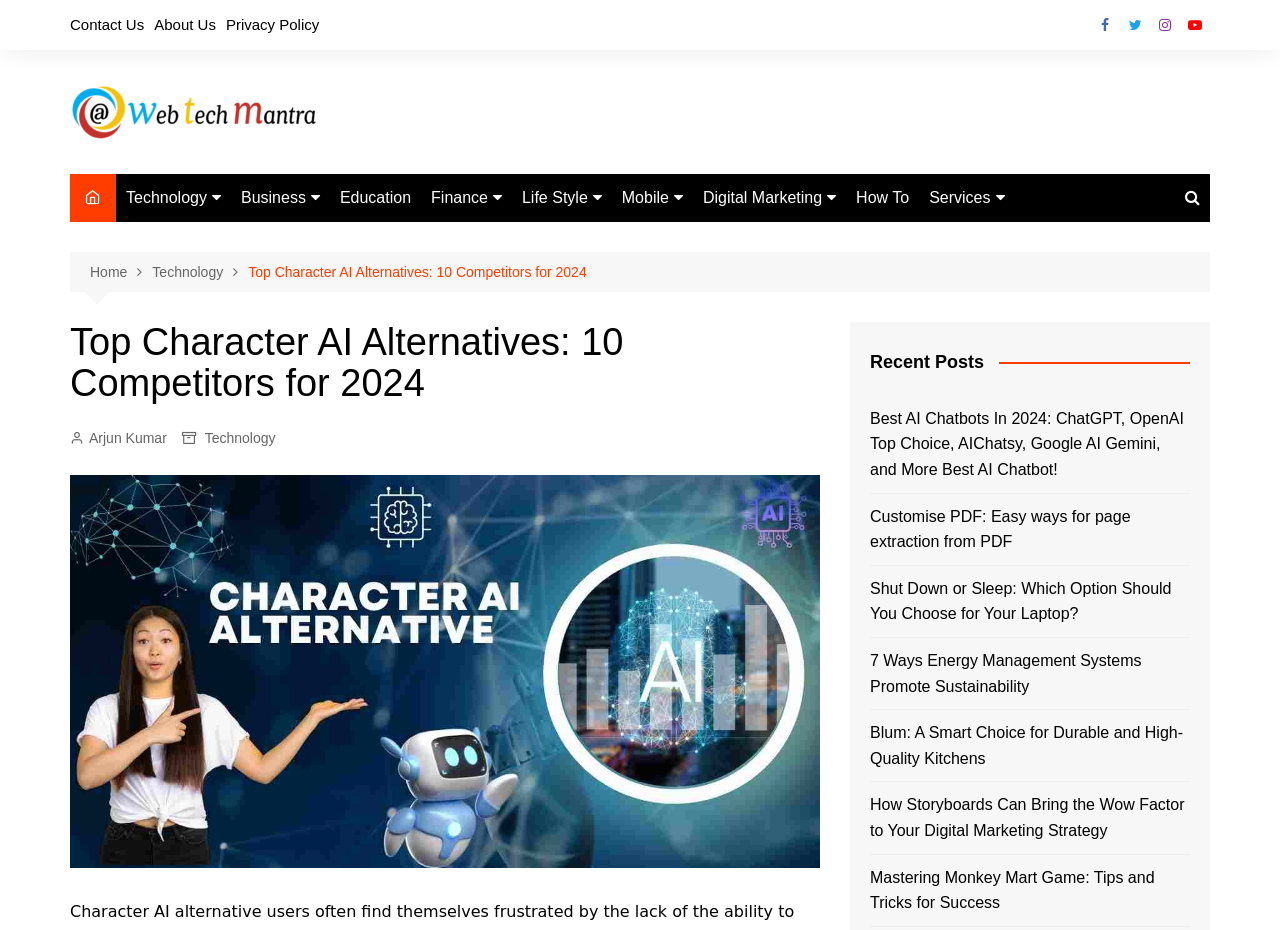Determine the bounding box coordinates of the UI element described below. Use the format (top-left x, top-left y, bottom-right x, bottom-right y) with floating point numbers between 0 and 1: Cloud Computing

[0.091, 0.345, 0.262, 0.381]